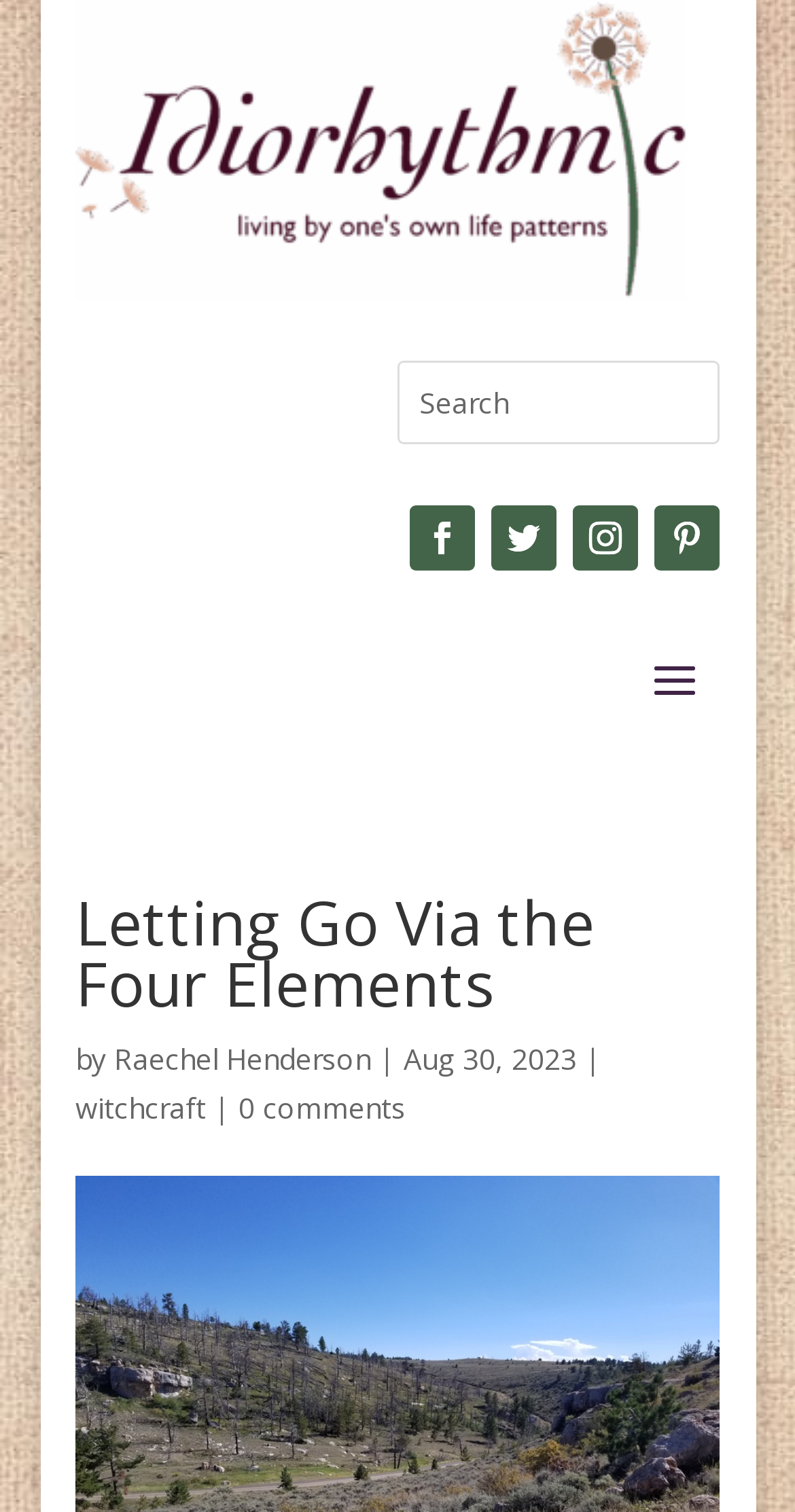How many comments does the article have?
Refer to the image and respond with a one-word or short-phrase answer.

0 comments